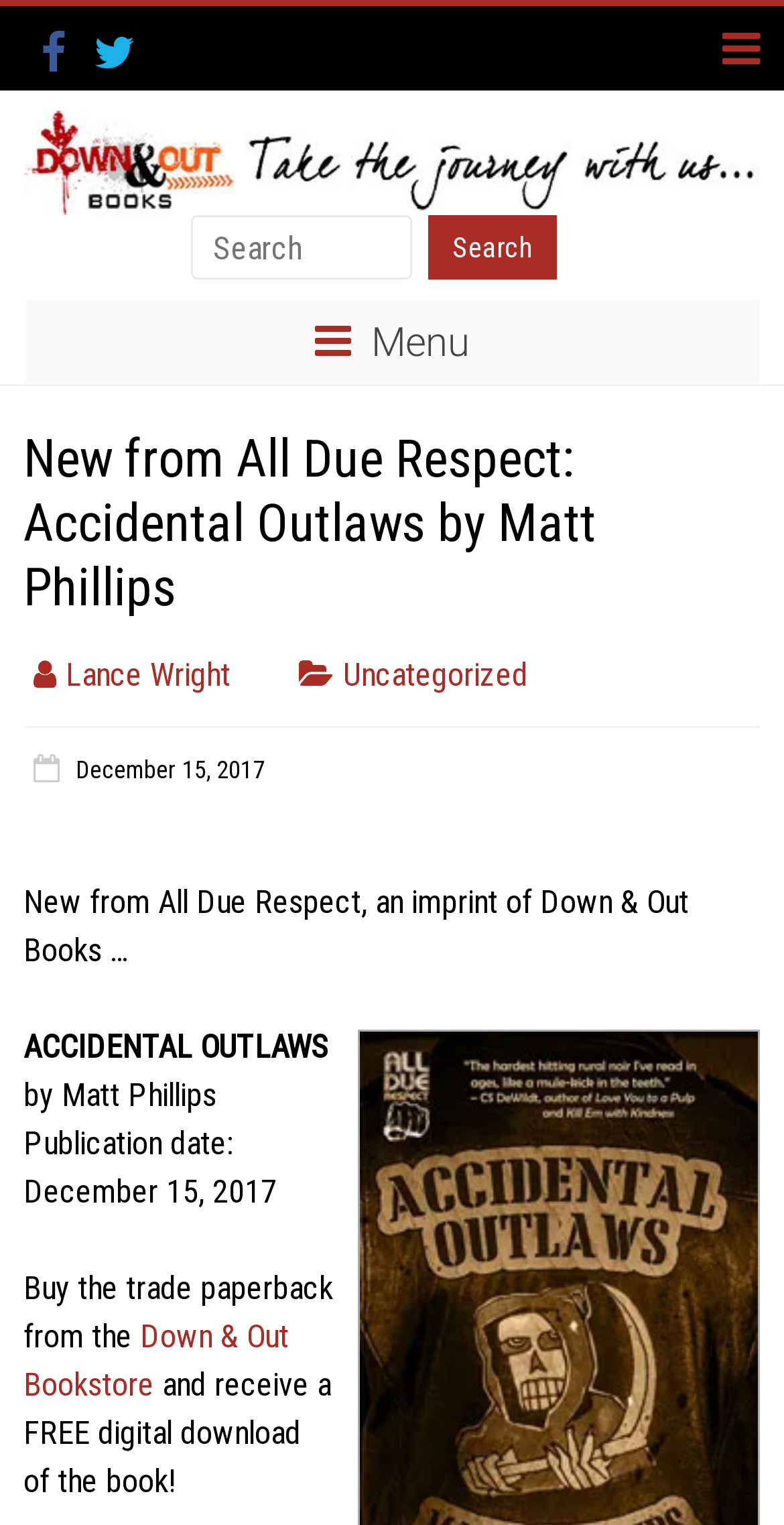Could you find the bounding box coordinates of the clickable area to complete this instruction: "Buy the trade paperback from Down & Out Bookstore"?

[0.03, 0.864, 0.368, 0.921]